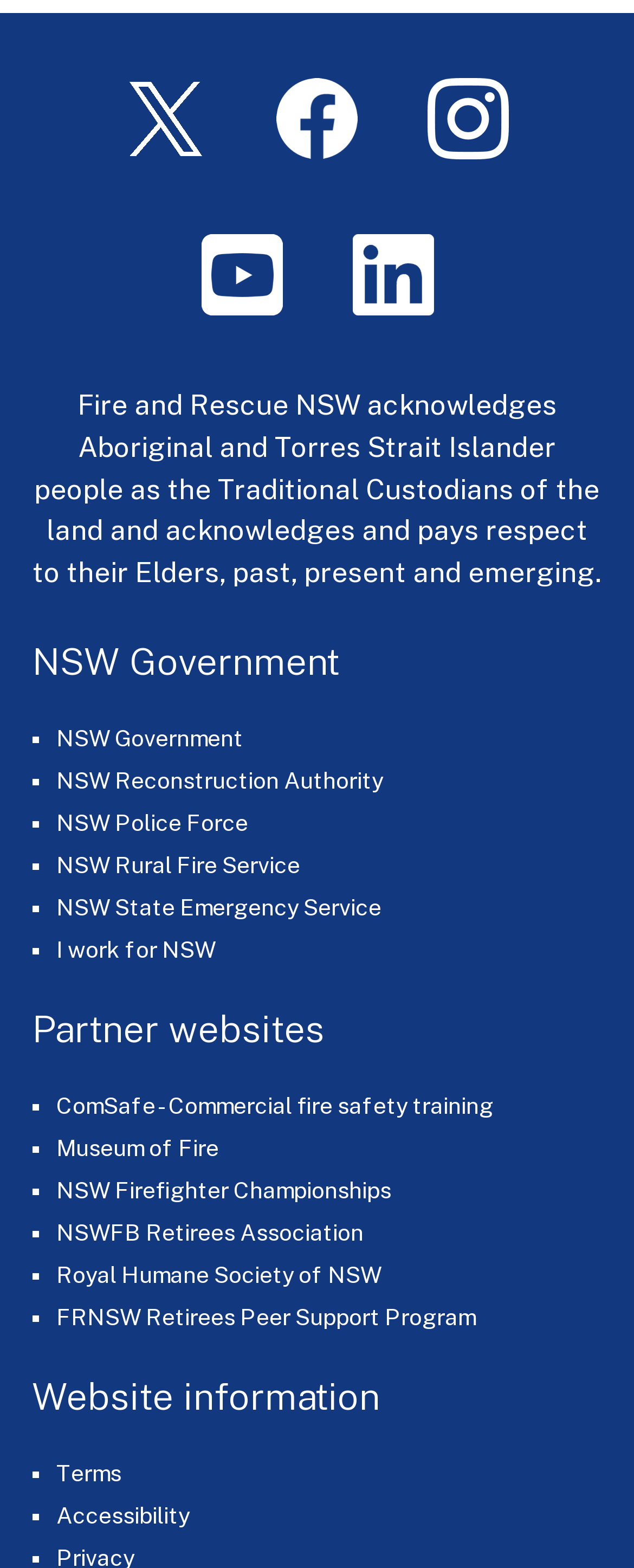Please indicate the bounding box coordinates of the element's region to be clicked to achieve the instruction: "Go to NSW Government website". Provide the coordinates as four float numbers between 0 and 1, i.e., [left, top, right, bottom].

[0.088, 0.462, 0.383, 0.479]